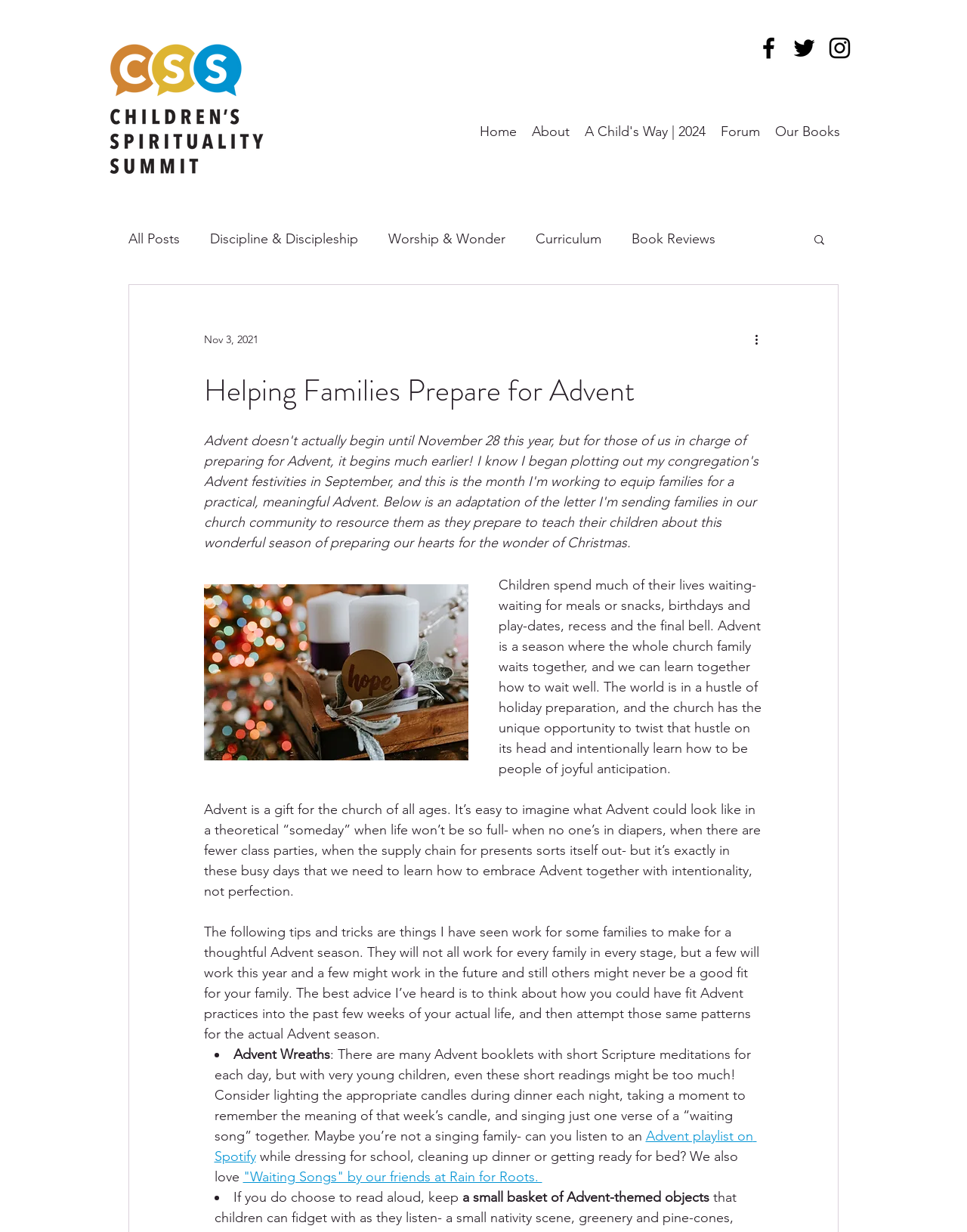Determine the bounding box for the HTML element described here: "A Child's Way | 2024". The coordinates should be given as [left, top, right, bottom] with each number being a float between 0 and 1.

[0.597, 0.098, 0.738, 0.116]